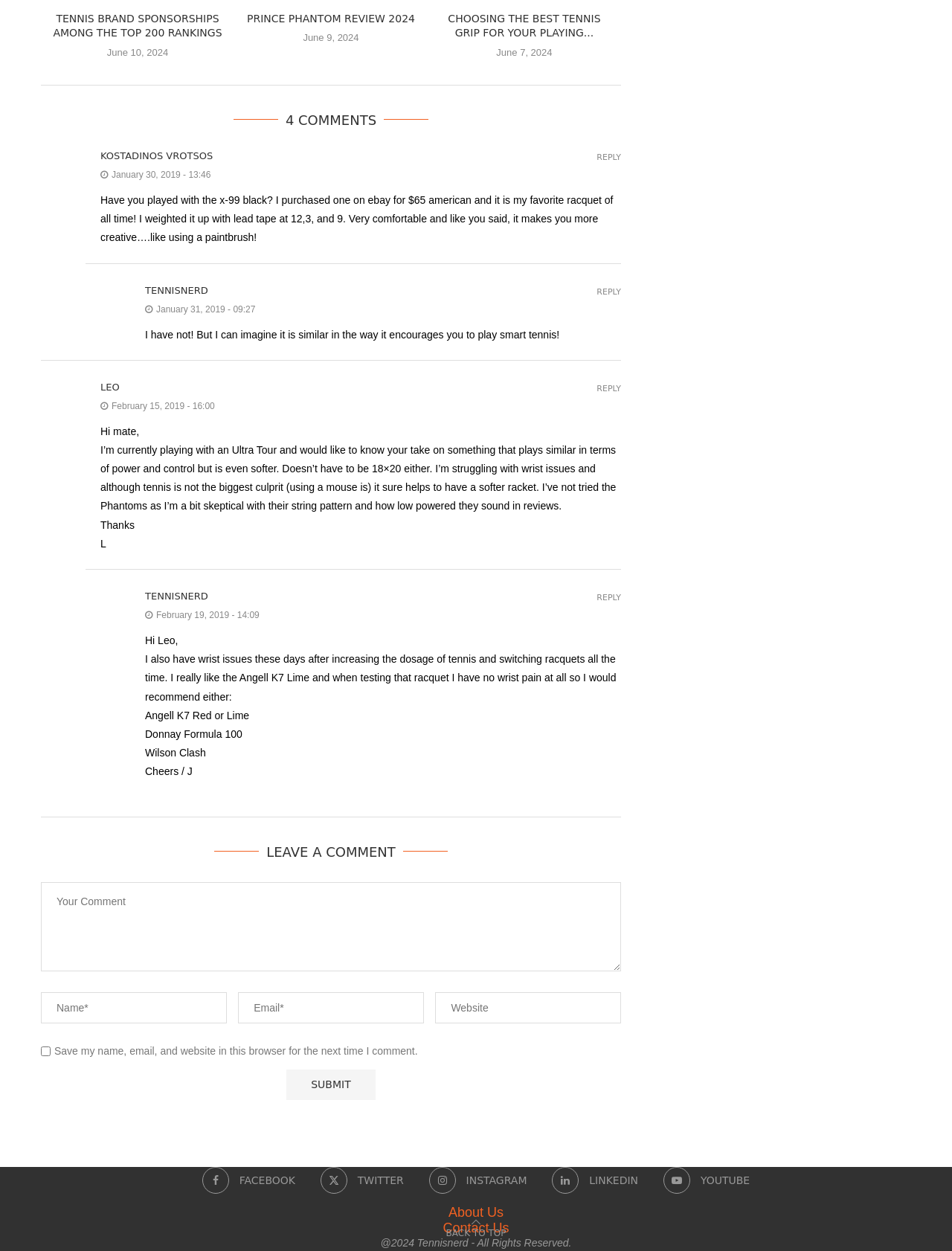Please specify the bounding box coordinates of the clickable region to carry out the following instruction: "Click on the 'Submit' button". The coordinates should be four float numbers between 0 and 1, in the format [left, top, right, bottom].

[0.301, 0.855, 0.395, 0.879]